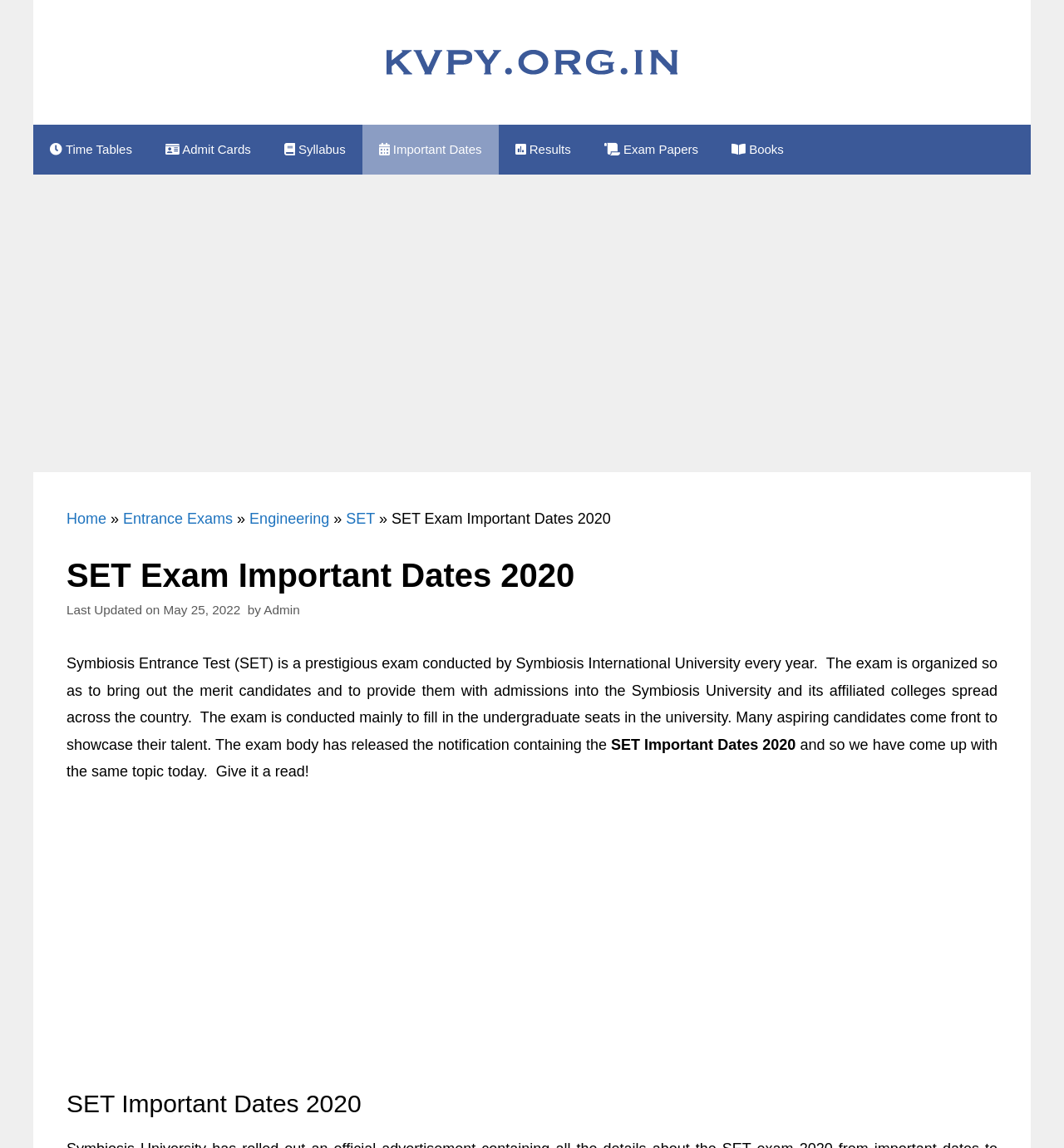Using the description "May 25, 2022", predict the bounding box of the relevant HTML element.

[0.154, 0.525, 0.233, 0.538]